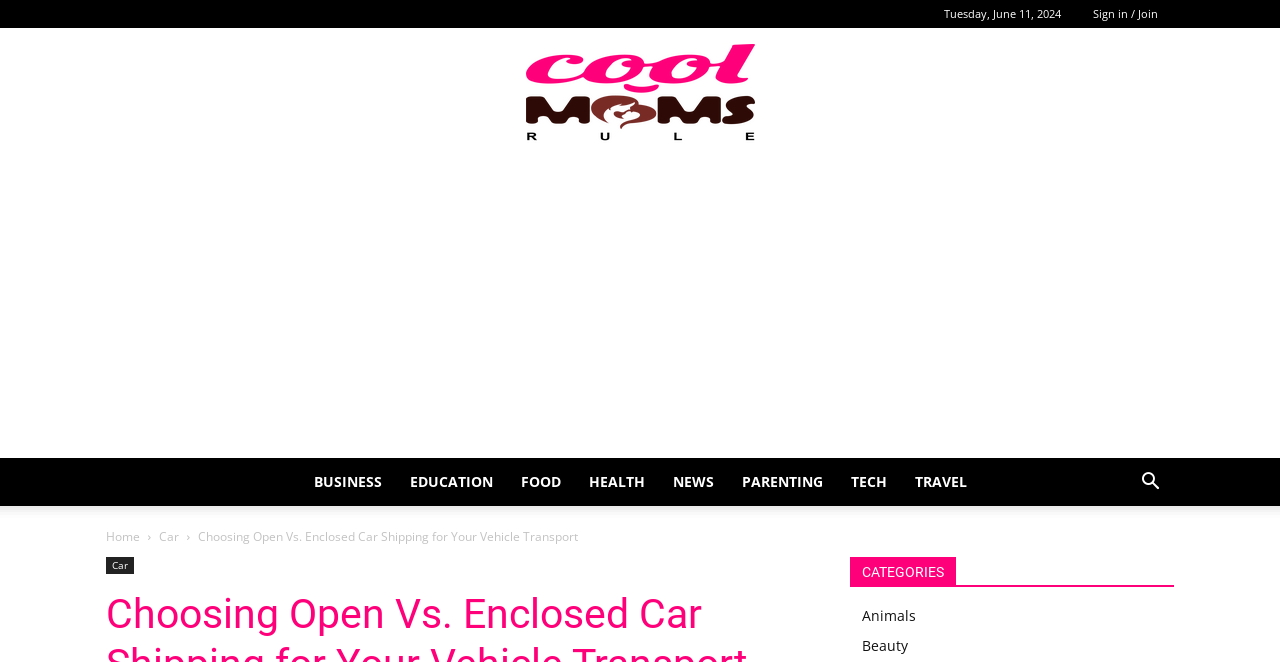Predict the bounding box coordinates of the area that should be clicked to accomplish the following instruction: "Visit the home page". The bounding box coordinates should consist of four float numbers between 0 and 1, i.e., [left, top, right, bottom].

[0.083, 0.798, 0.109, 0.823]